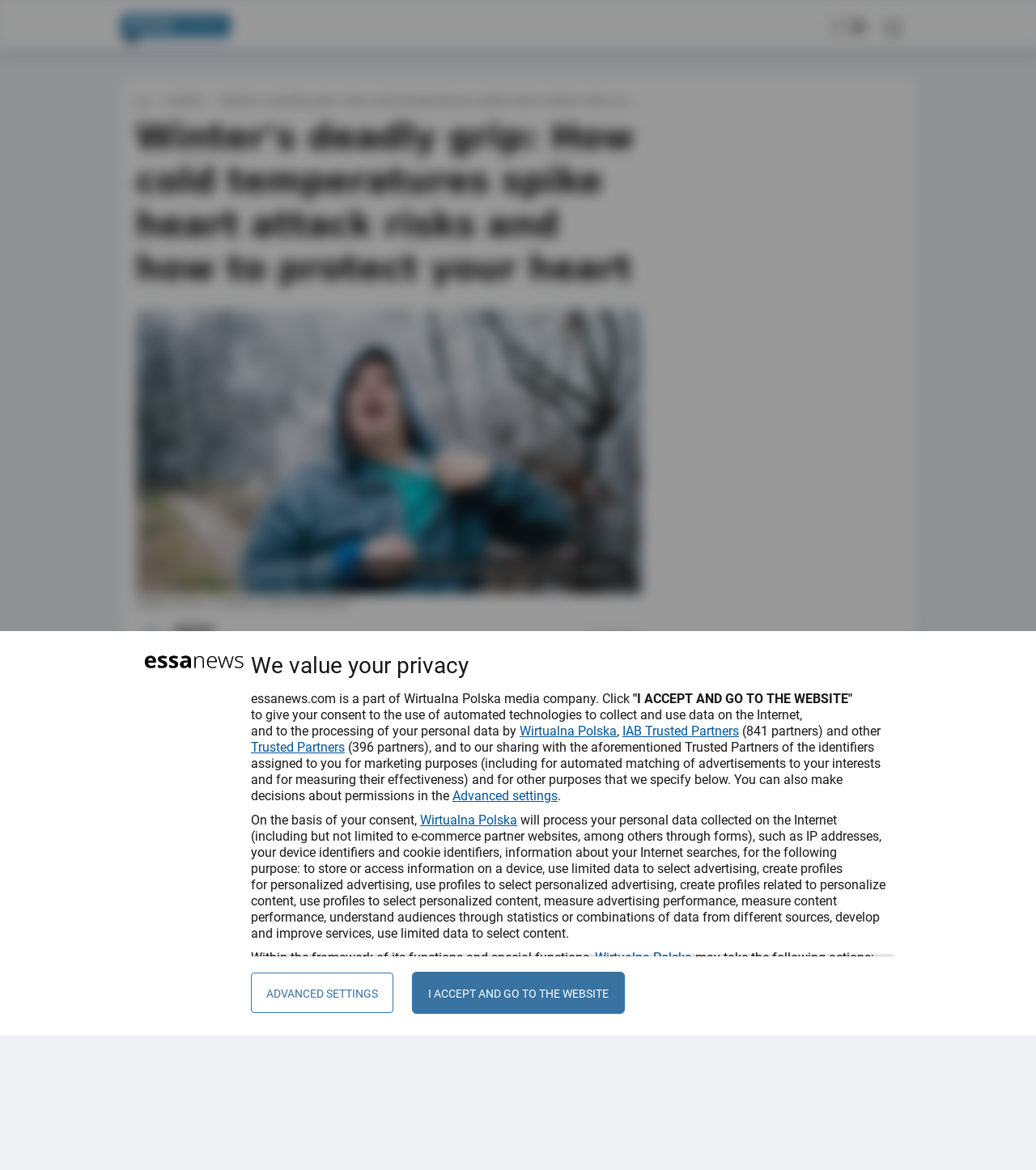Please indicate the bounding box coordinates for the clickable area to complete the following task: "Click the 'SHARE' button". The coordinates should be specified as four float numbers between 0 and 1, i.e., [left, top, right, bottom].

[0.563, 0.537, 0.619, 0.558]